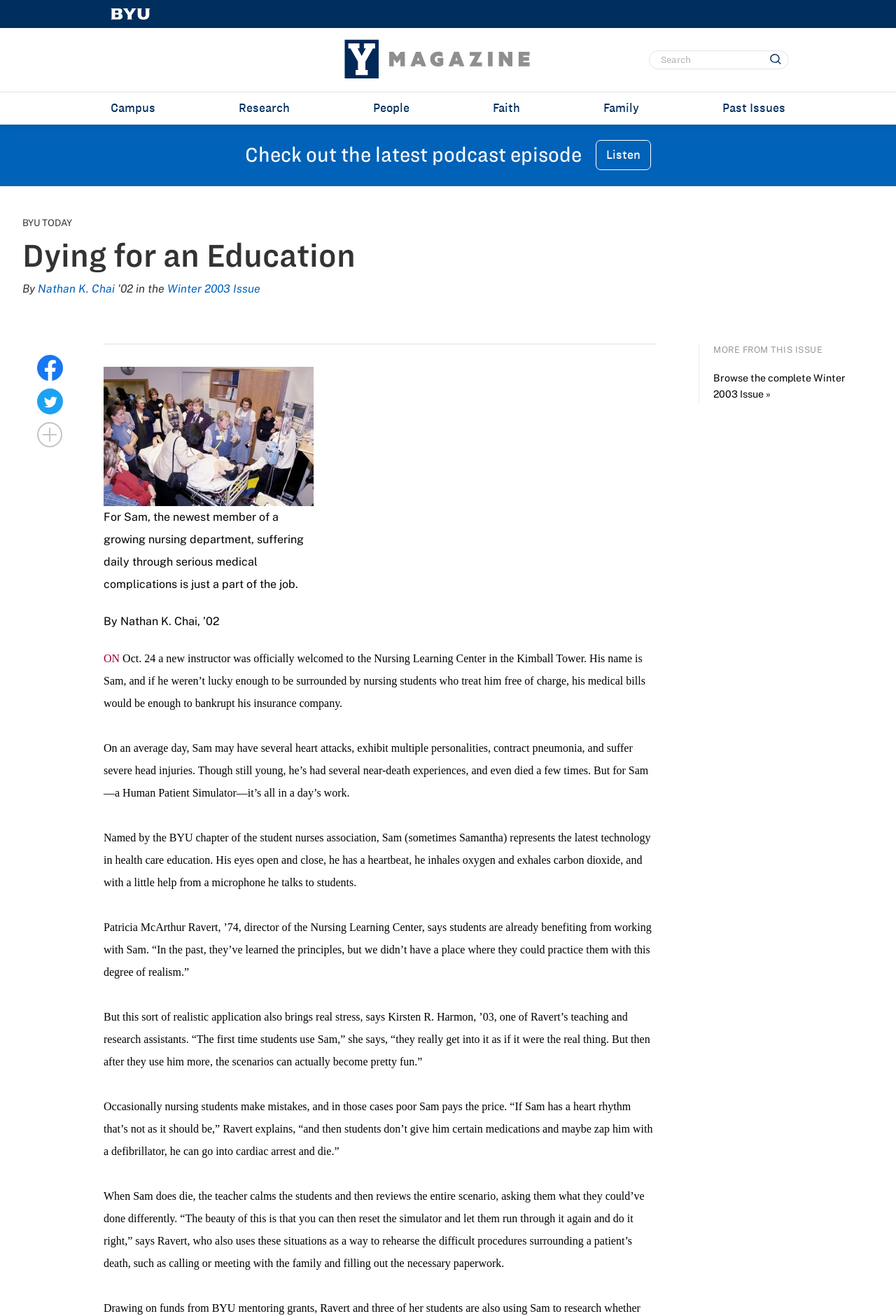Using the details in the image, give a detailed response to the question below:
What happens to Sam if students make mistakes during a scenario?

The question asks what happens to Sam if students make mistakes during a scenario. By reading the text content of the page, we can see that if students make mistakes, Sam can go into cardiac arrest and die, allowing the teacher to review the scenario and provide feedback to the students.